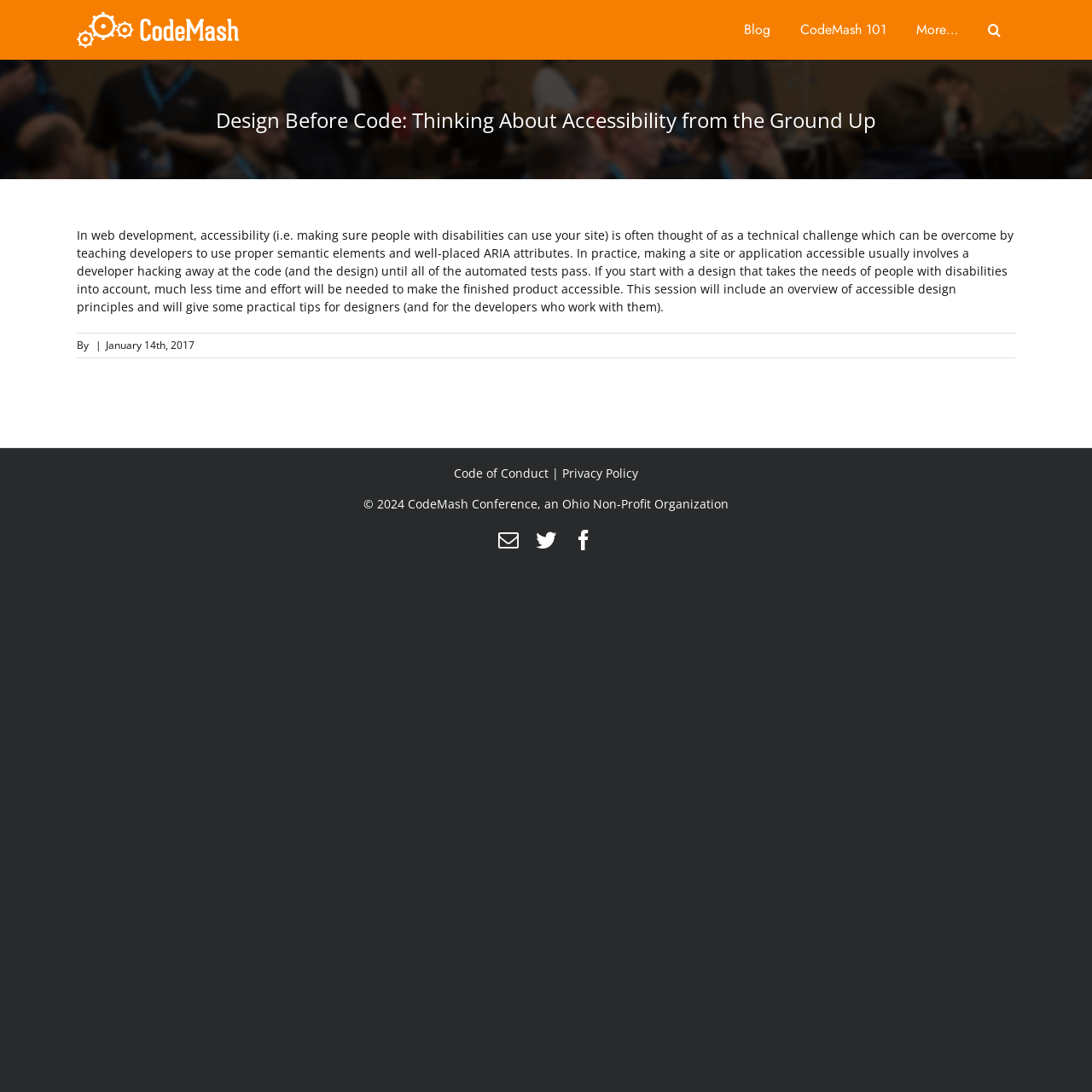What type of organization is the CodeMash Conference?
Using the image, elaborate on the answer with as much detail as possible.

The type of organization can be found in the static text content at the bottom of the webpage, which mentions '© 2024 CodeMash Conference, an Ohio Non-Profit Organization'.